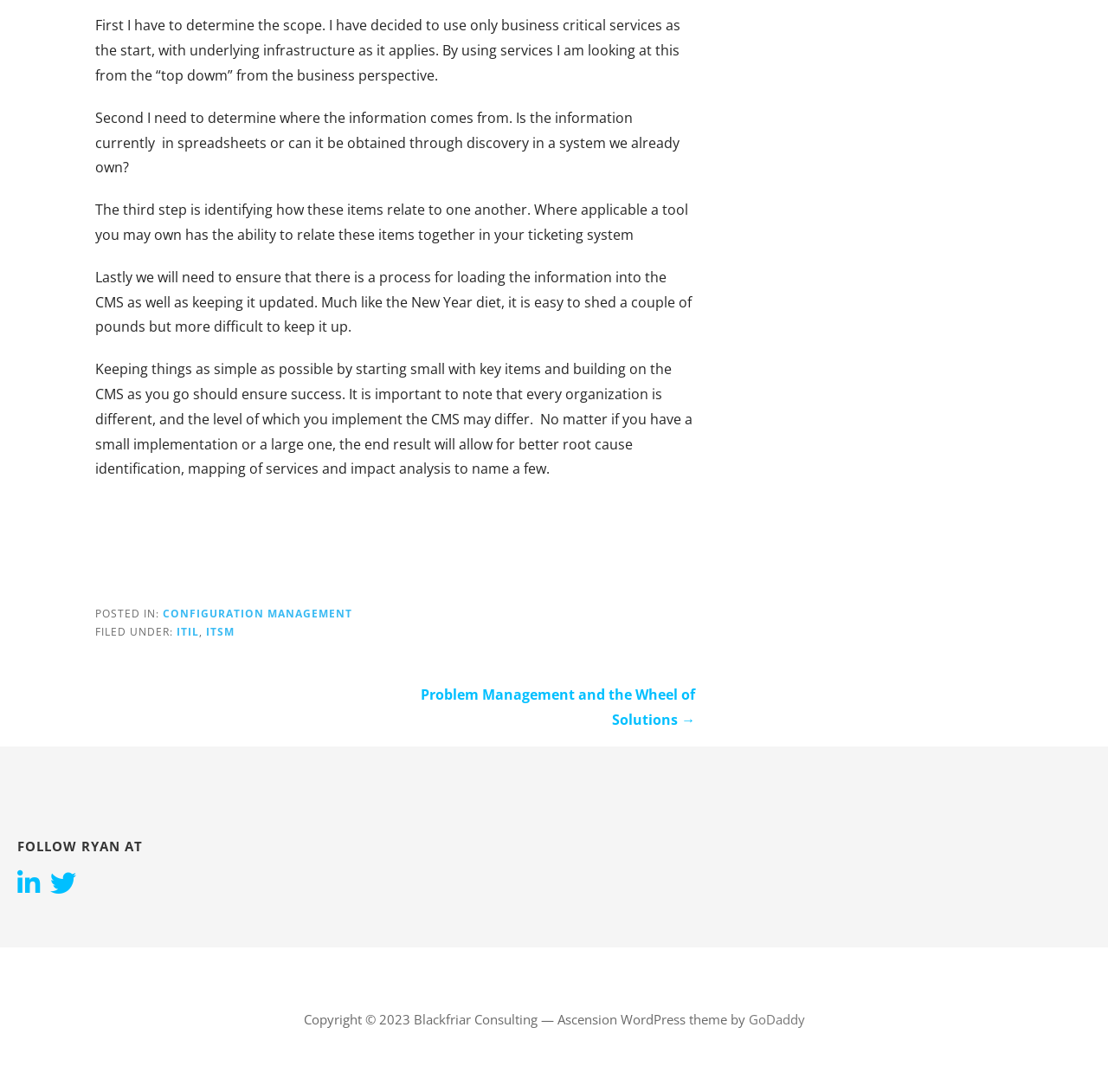Bounding box coordinates are specified in the format (top-left x, top-left y, bottom-right x, bottom-right y). All values are floating point numbers bounded between 0 and 1. Please provide the bounding box coordinate of the region this sentence describes: ITSM

[0.186, 0.572, 0.212, 0.584]